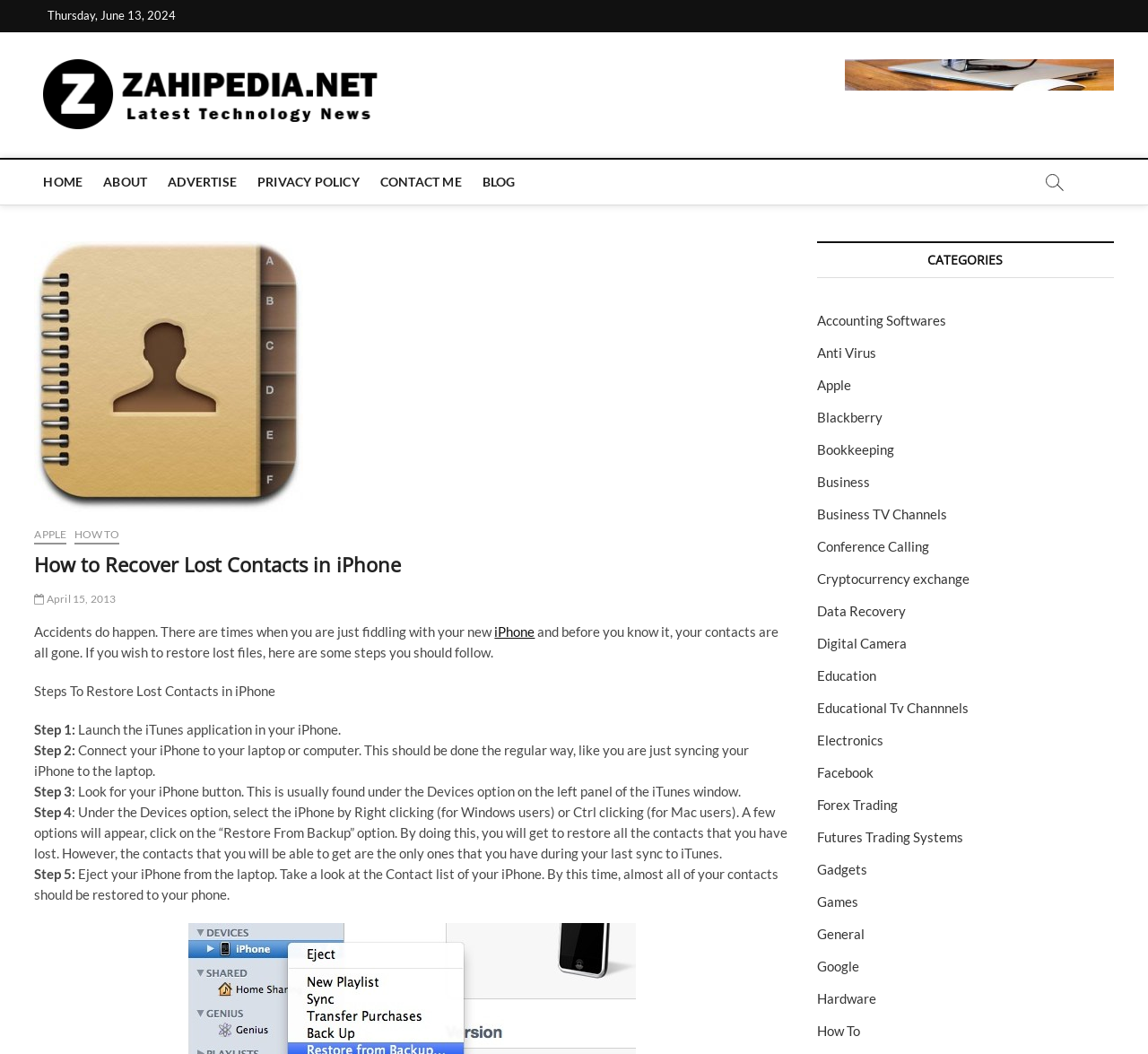What is the application mentioned in the guide to restore lost contacts in iPhone?
Give a detailed explanation using the information visible in the image.

The application mentioned in the guide to restore lost contacts in iPhone is iTunes, as mentioned in the StaticText element with the text 'Launch the iTunes application in your iPhone.'